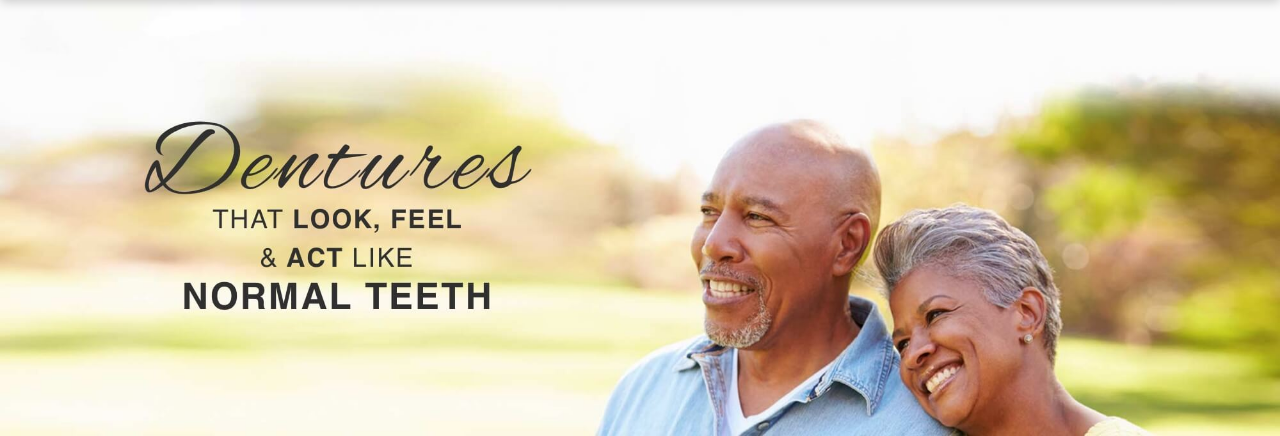Give a thorough explanation of the elements present in the image.

A warm, inviting scene showcases a joyful couple enjoying each other’s company outdoors. The image prominently highlights the text "Dentures that look, feel & act like normal teeth," emphasizing the comfort and natural appearance of modern dentures. The background features a softly blurred landscape, enhancing the focus on the couple's smiles and the positive association with dental health. This visual representation promotes the services offered by Convoy Dental Arts, aimed at restoring confidence and improving the quality of life through effective denture solutions.